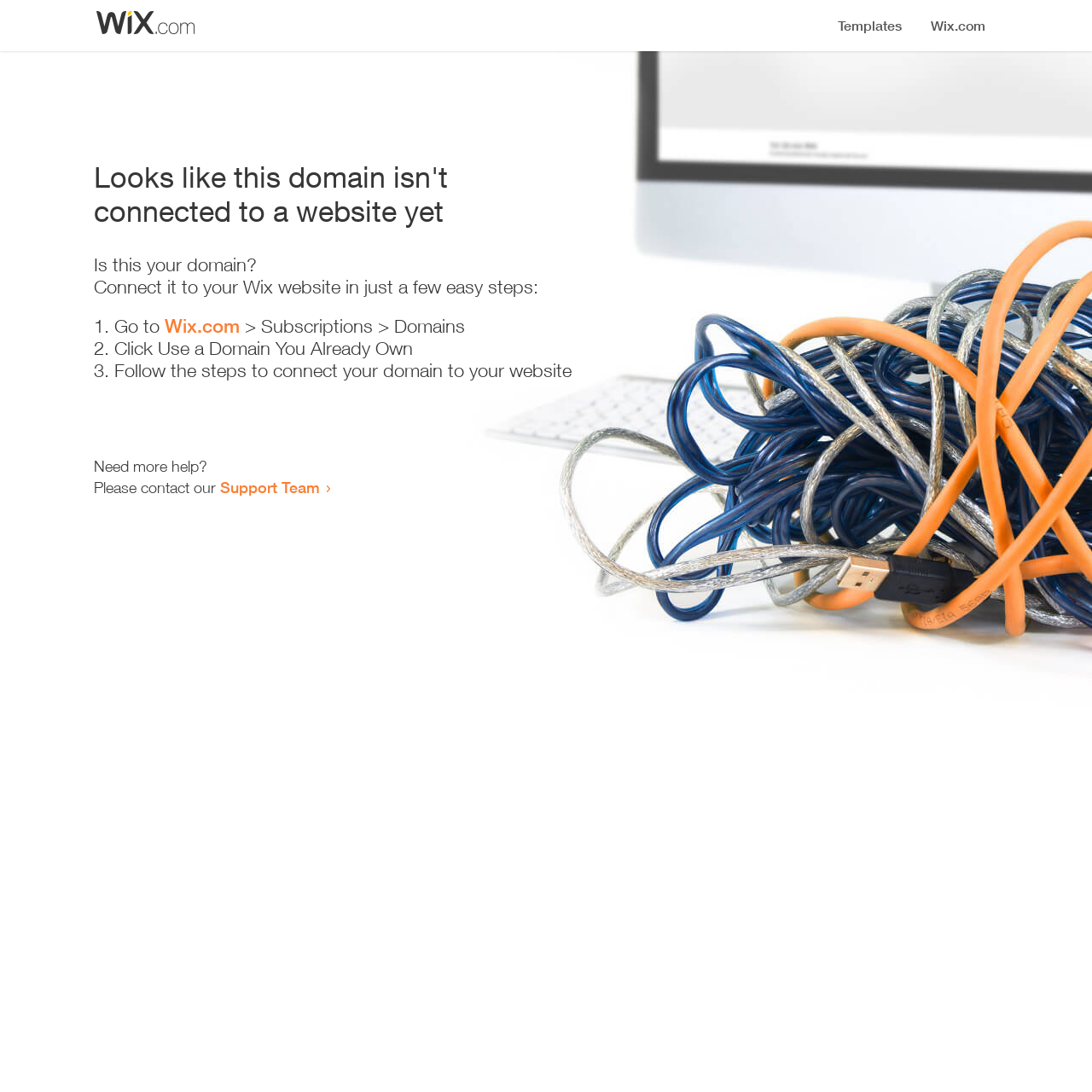What is the status of this domain?
Can you give a detailed and elaborate answer to the question?

Based on the heading 'Looks like this domain isn't connected to a website yet', it is clear that the domain is not connected to a website.